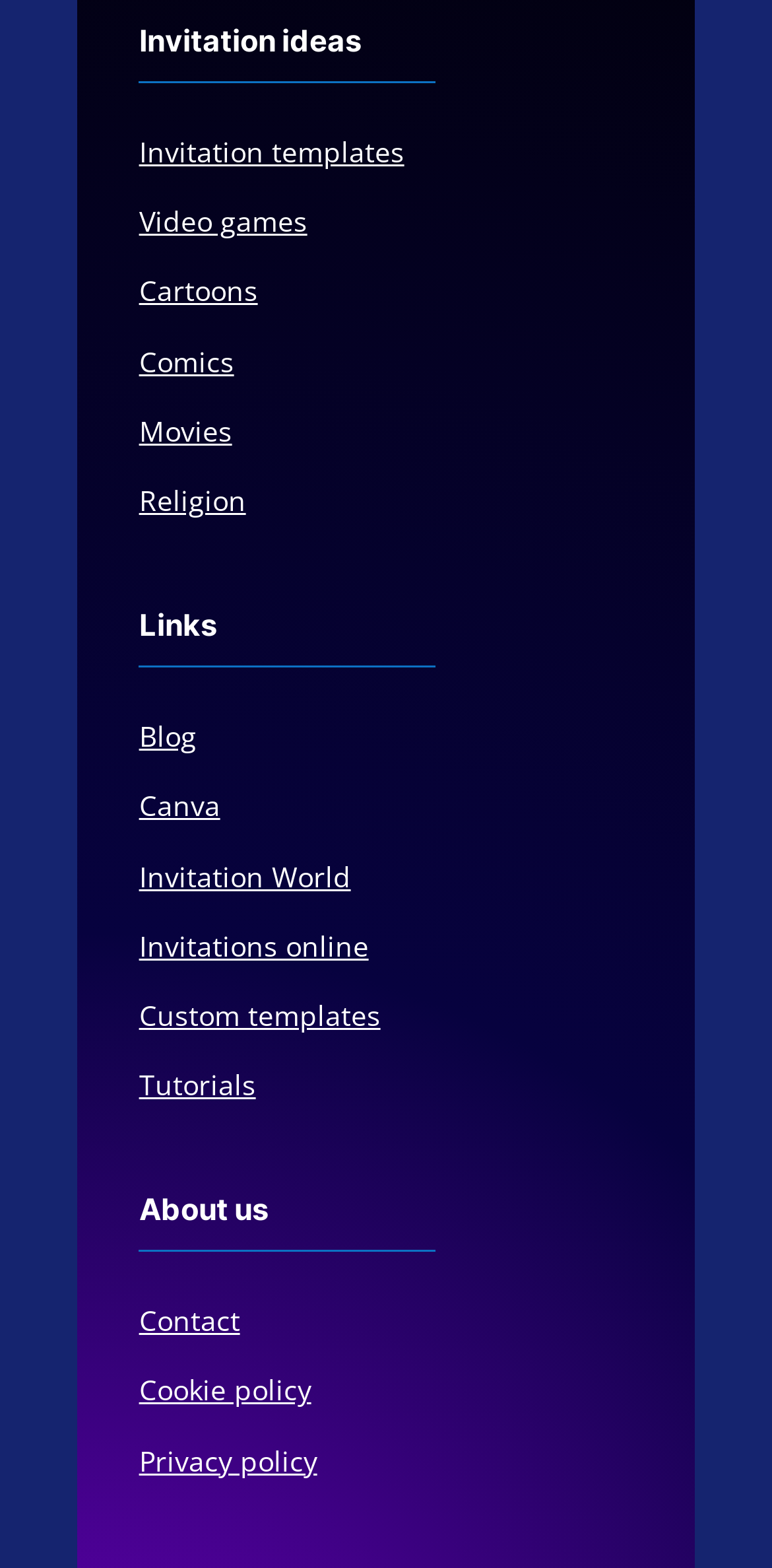Give a short answer to this question using one word or a phrase:
What is the vertical position of the 'Invitation templates' link relative to the 'Video games' link?

Above